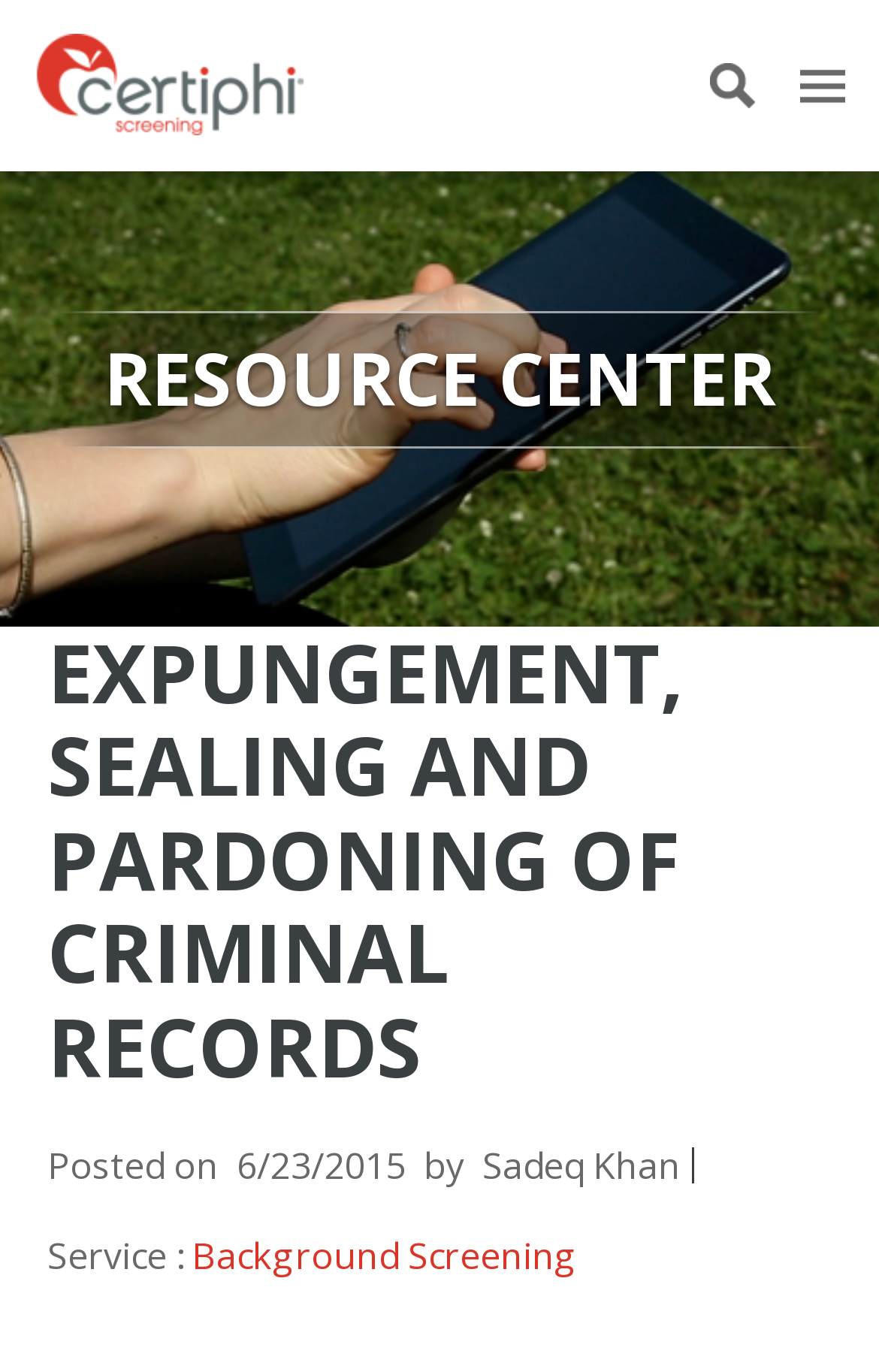Please identify the bounding box coordinates of the element that needs to be clicked to execute the following command: "cancel the current action". Provide the bounding box using four float numbers between 0 and 1, formatted as [left, top, right, bottom].

[0.856, 0.148, 0.967, 0.178]